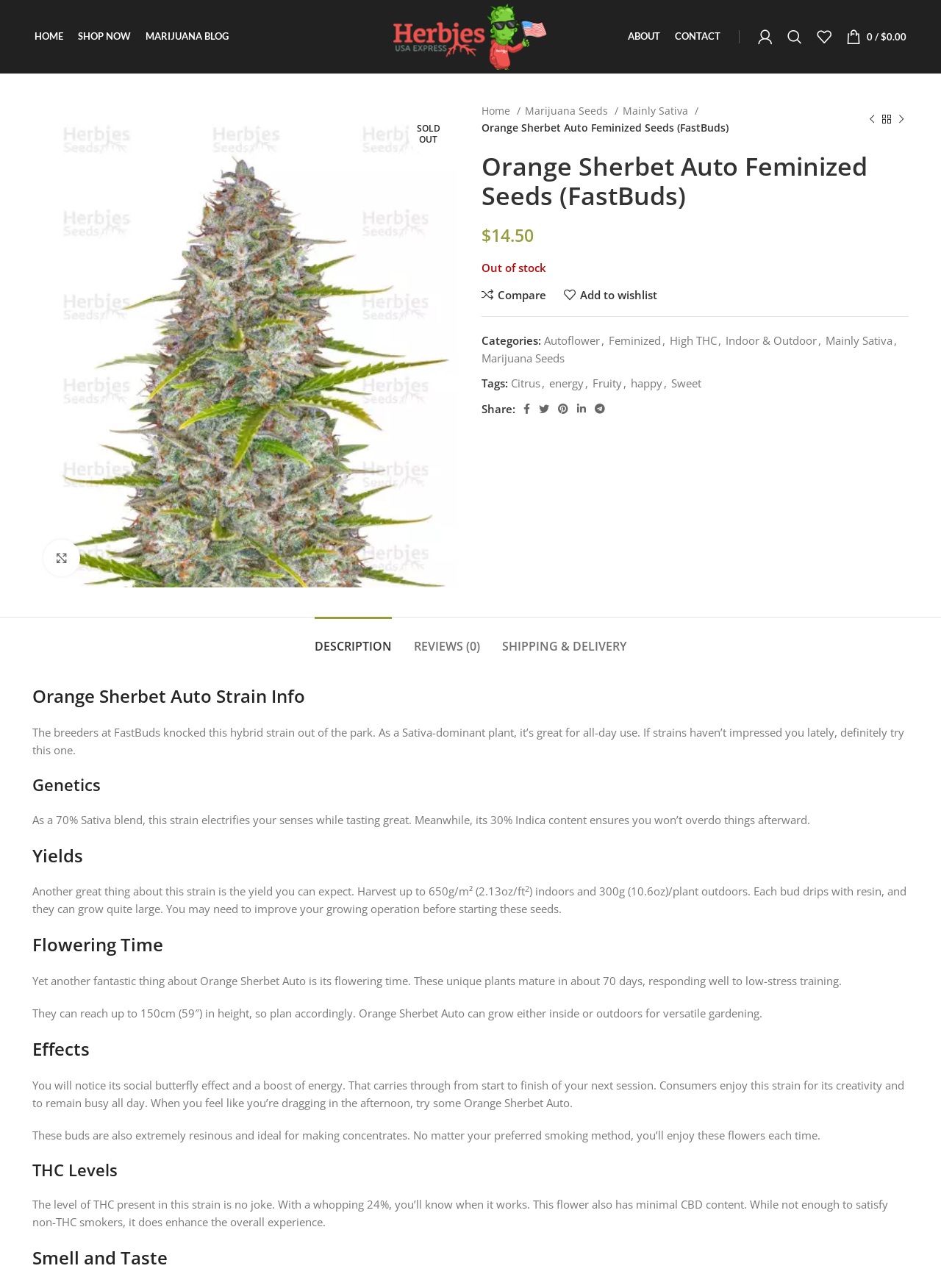Use a single word or phrase to answer the question: What is the effect of the strain on the user?

Social butterfly effect and energy boost